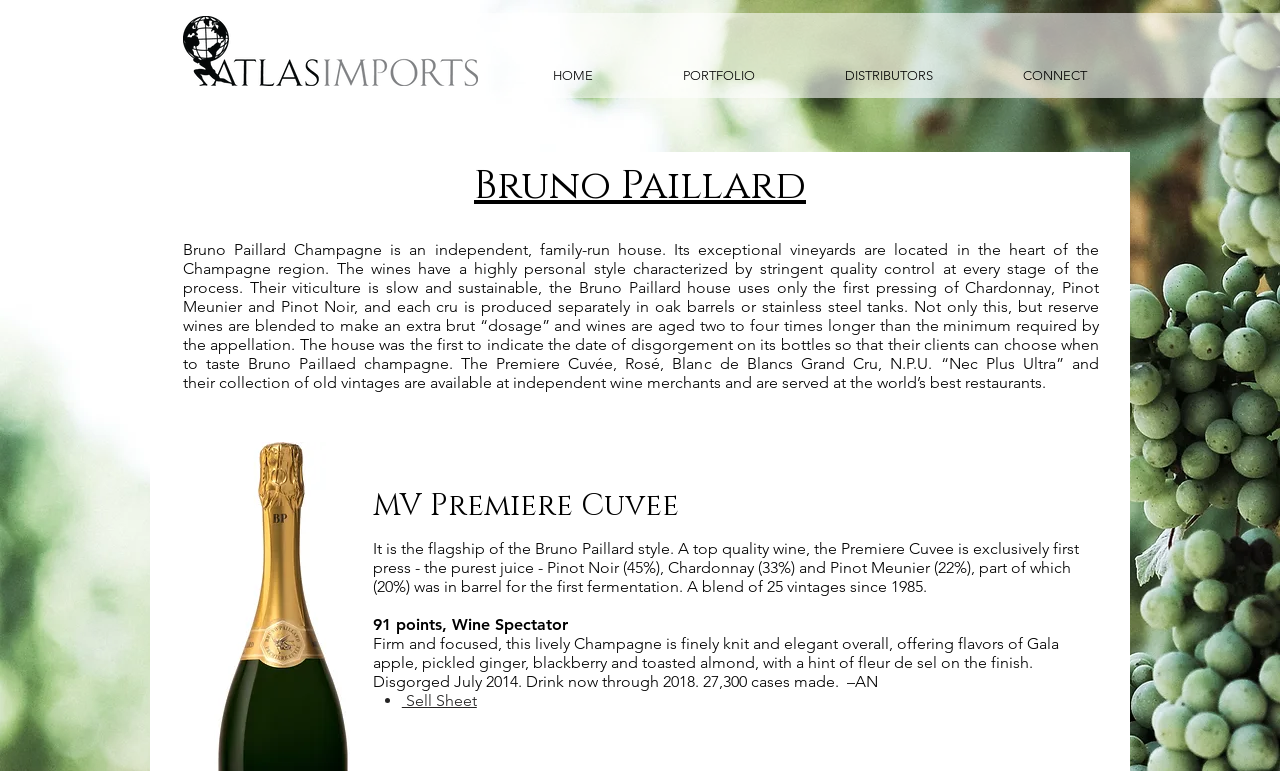Look at the image and answer the question in detail:
When was MV Premiere Cuvee disgorged?

According to the webpage content, specifically the StaticText element with the text 'Disgorged July 2014...', MV Premiere Cuvee was disgorged in July 2014.